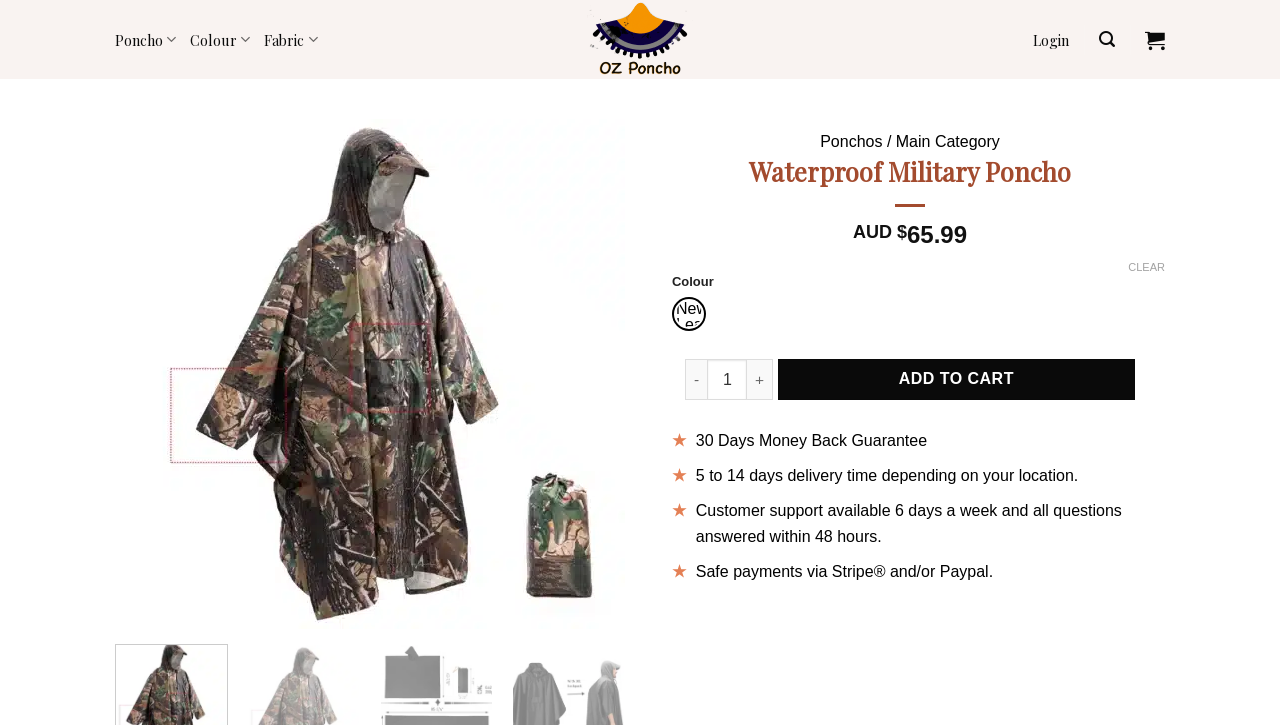Identify and extract the main heading of the webpage.

Waterproof Military Poncho